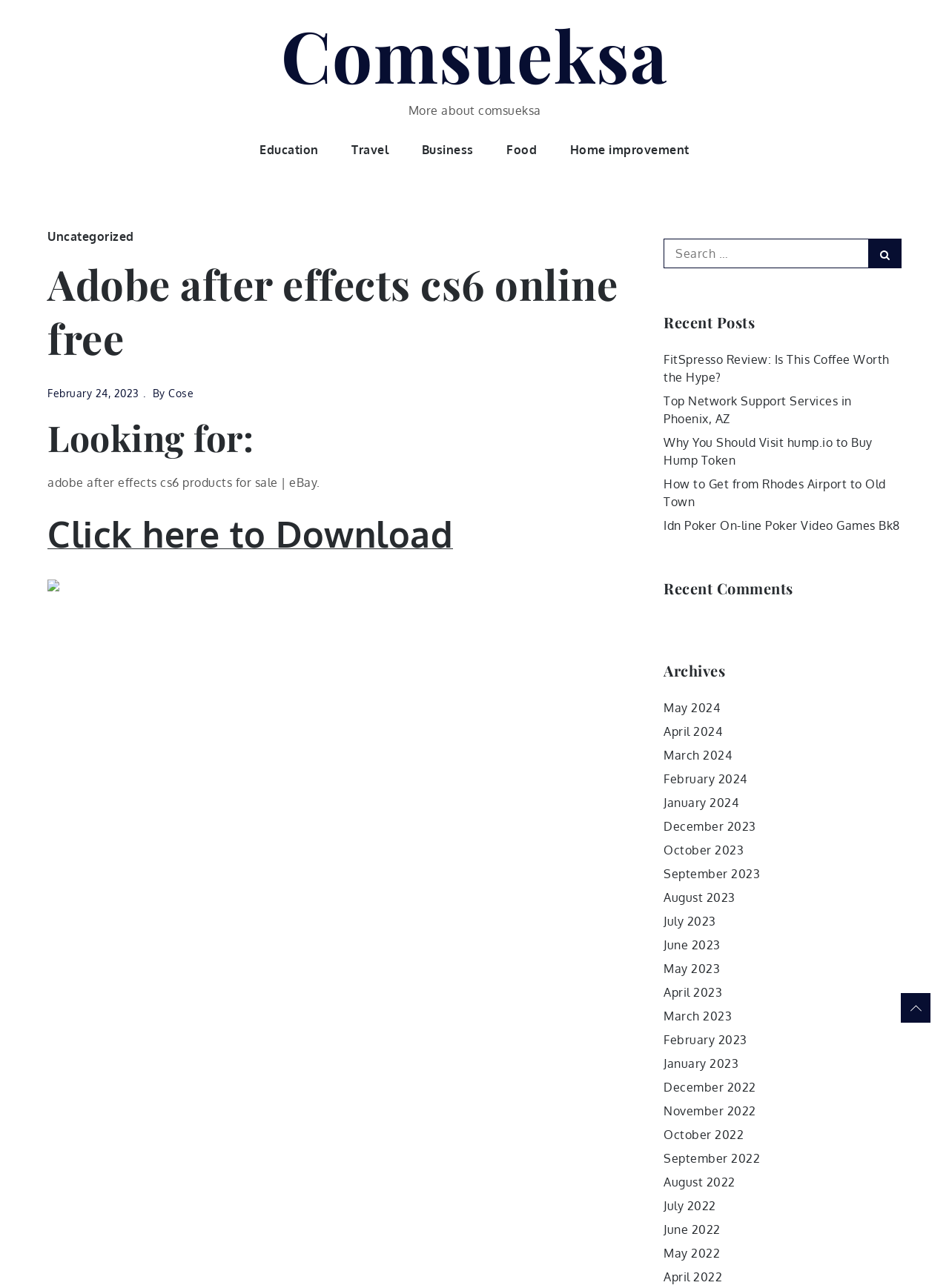Use a single word or phrase to answer the question:
What is the category of the link 'Uncategorized'?

Education